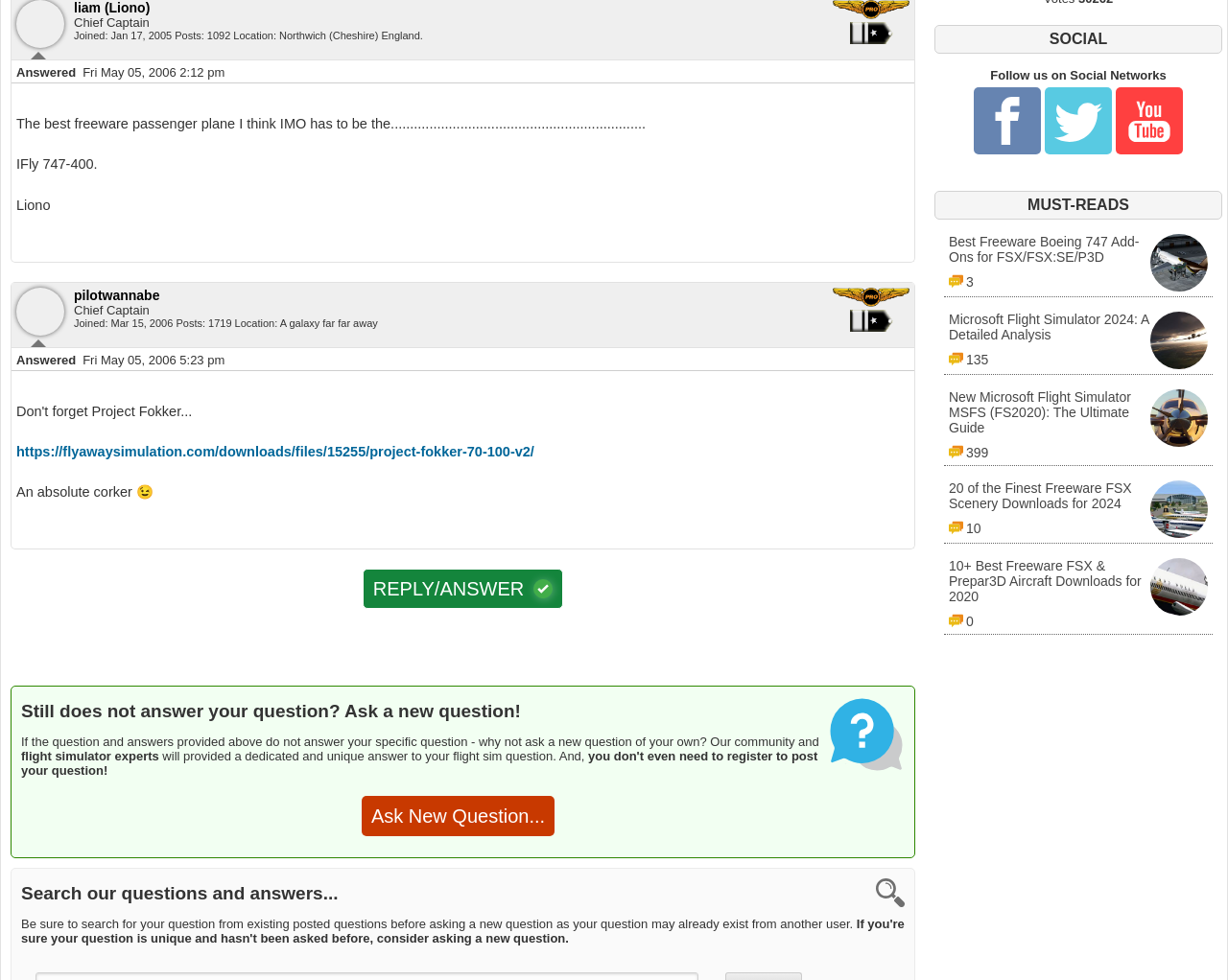How many users are shown on this page?
Please provide a single word or phrase as your answer based on the image.

2